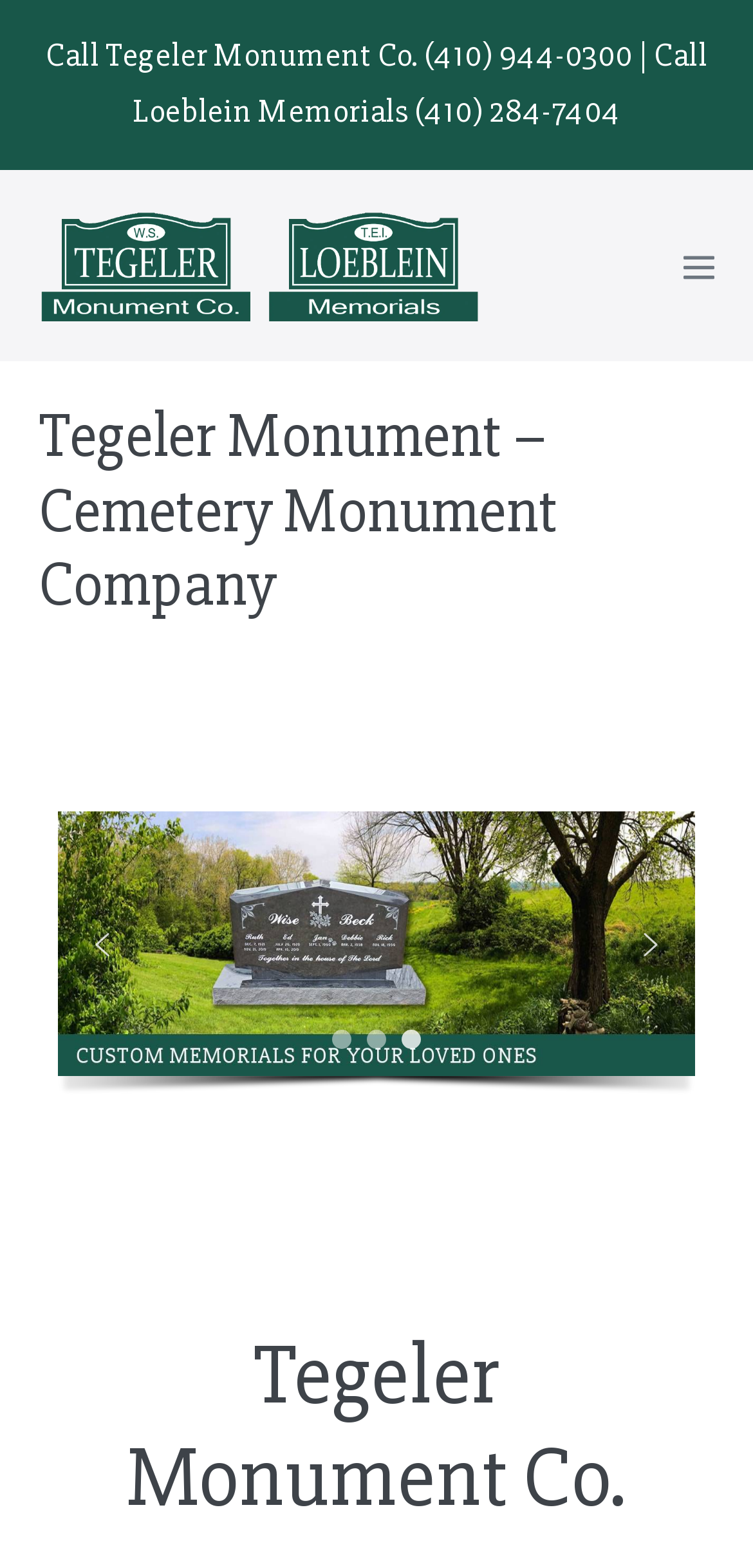Produce a meticulous description of the webpage.

The webpage is about Tegeler Monument, a cemetery monument company that has served the Baltimore, MD community since 1897. At the top, there is a phone number and a link to the company's name, accompanied by a logo image. Below this, there is a mobile site navigation button on the right side. 

The main heading, "Tegeler Monument – Cemetery Monument Company", is located below the top section. Underneath this heading, there is a slider region that takes up most of the page's width, displaying multiple images, including "slide 1" and "Image Slide 3". The slider has navigation buttons, including previous and next arrows, and buttons to select specific slides. 

Above the slider, there are some empty spaces, indicated by non-breaking space characters. Below the slider, there is another heading, "Tegeler Monument Co.", which is likely a subheading or a section title. Overall, the webpage has a prominent display of the company's name and logo, with a focus on showcasing their services through the image slider.